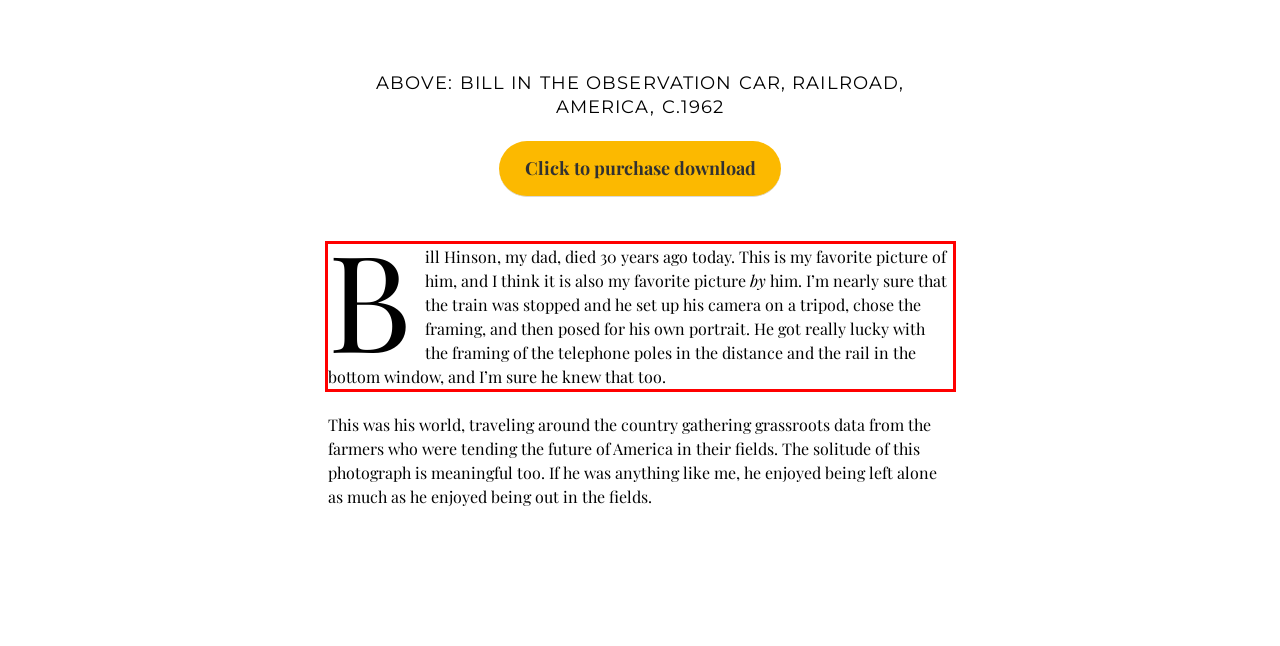Given a screenshot of a webpage with a red bounding box, extract the text content from the UI element inside the red bounding box.

Bill Hinson, my dad, died 30 years ago today. This is my favorite picture of him, and I think it is also my favorite picture by him. I’m nearly sure that the train was stopped and he set up his camera on a tripod, chose the framing, and then posed for his own portrait. He got really lucky with the framing of the telephone poles in the distance and the rail in the bottom window, and I’m sure he knew that too.